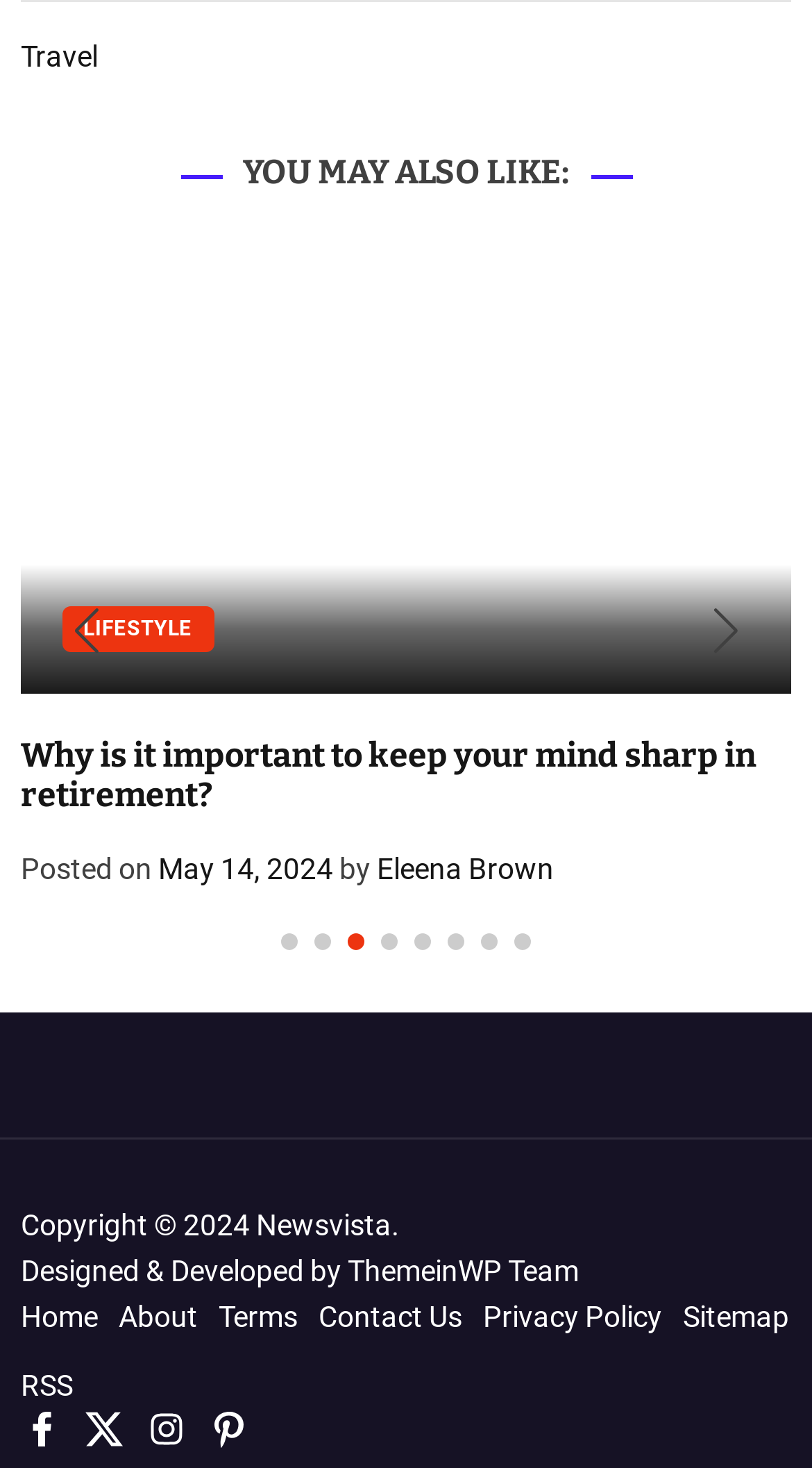Please find the bounding box for the UI element described by: "May 18, 2024May 23, 2024".

[0.234, 0.553, 0.45, 0.576]